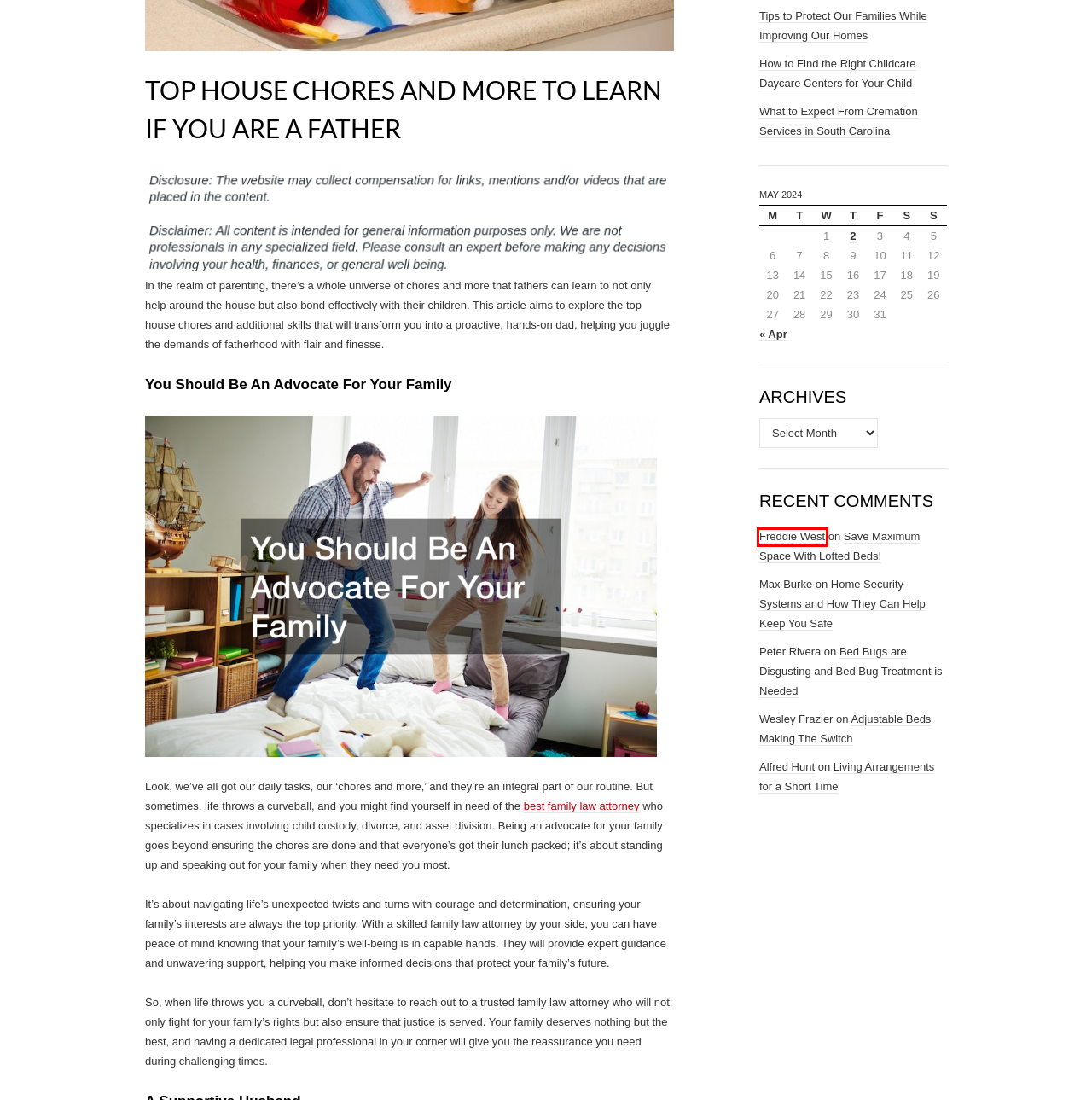You are provided with a screenshot of a webpage that includes a red rectangle bounding box. Please choose the most appropriate webpage description that matches the new webpage after clicking the element within the red bounding box. Here are the candidates:
A. Save Maximum Space With Lofted Beds! - Family Magazine
B. Life Extension Technology and Tissue Regeneration
C. Living Arrangements for a Short Time - Family Magazine
D. Tips to Protect Our Families While Improving Our Homes - Family Magazine
E. Adjustable Beds Making The Switch - Family Magazine
F. Bed Bugs are Disgusting and Bed Bug Treatment is Needed - Family Magazine
G. Home Security Systems and How They Can Help Keep You Safe - Family Magazine
H. What to Expect From Cremation Services in South Carolina - Family Magazine

B